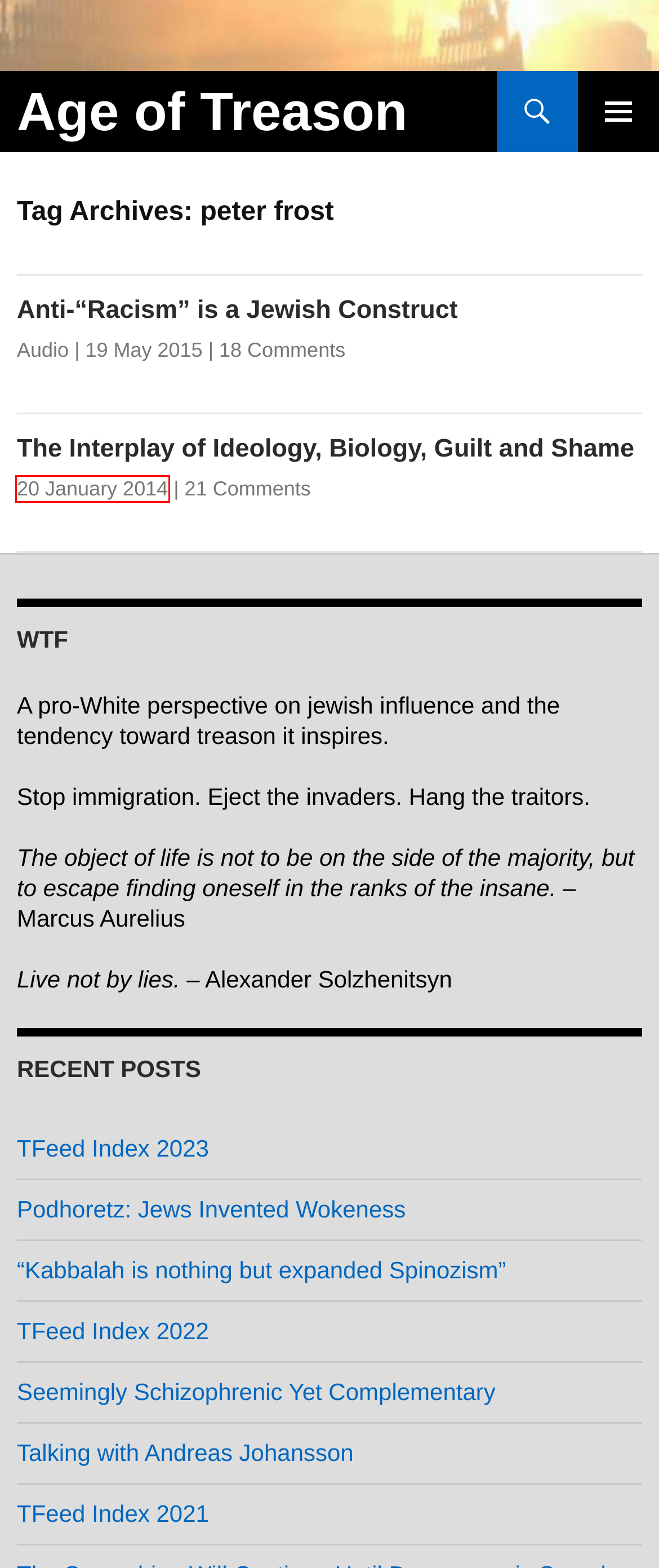Examine the screenshot of a webpage featuring a red bounding box and identify the best matching webpage description for the new page that results from clicking the element within the box. Here are the options:
A. The Interplay of Ideology, Biology, Guilt and Shame | Age of Treason
B. Age of Treason | Politics + Technology = Nonsense at the Speed of Light
C. Seemingly Schizophrenic Yet Complementary | Age of Treason
D. “Kabbalah is nothing but expanded Spinozism” | Age of Treason
E. Podhoretz: Jews Invented Wokeness | Age of Treason
F. Anti-“Racism” is a Jewish Construct | Age of Treason
G. Talking with Andreas Johansson | Age of Treason
H. TFeed Index 2021 | Age of Treason

A